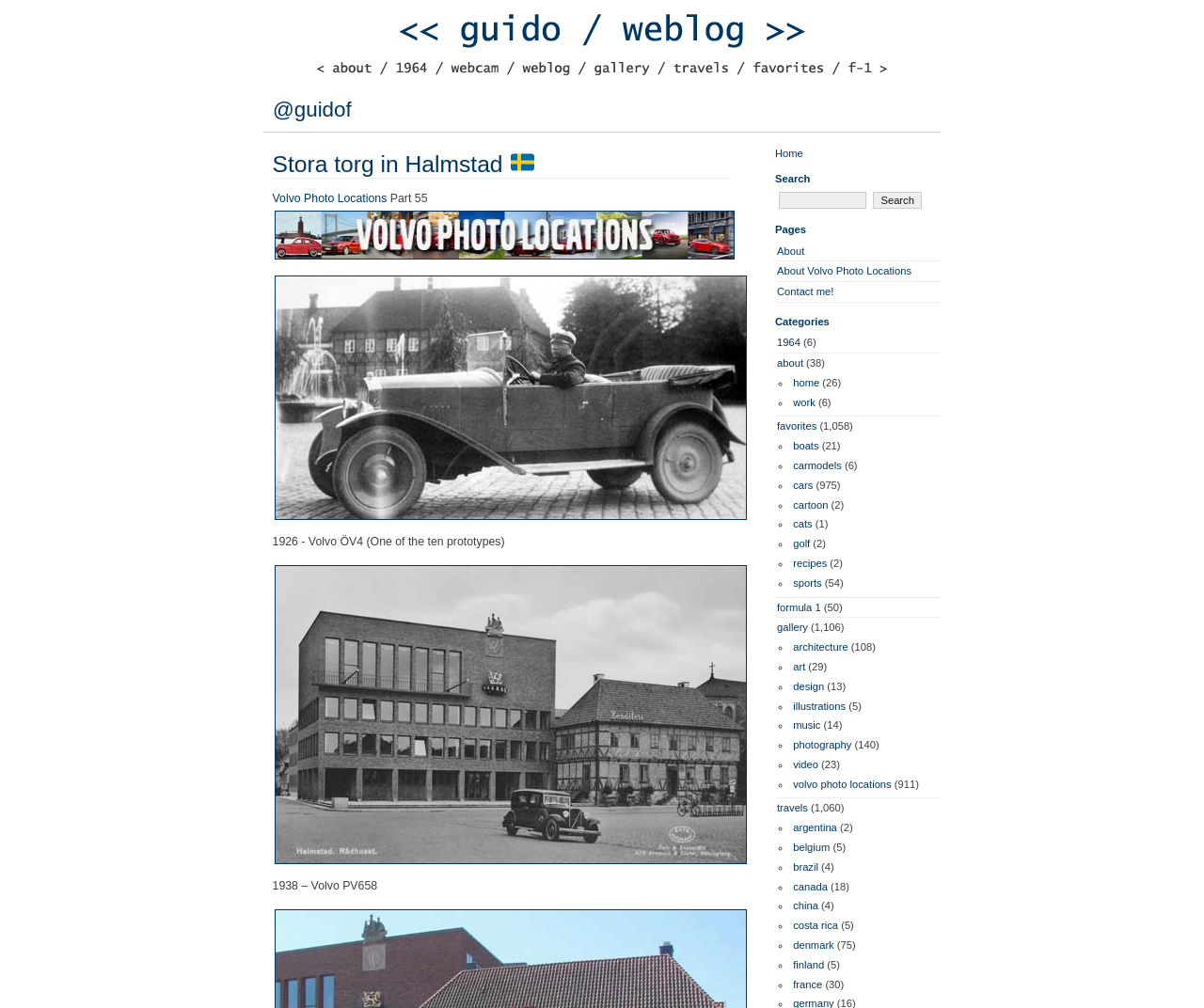Provide the bounding box coordinates of the HTML element this sentence describes: "Stora torg in Halmstad". The bounding box coordinates consist of four float numbers between 0 and 1, i.e., [left, top, right, bottom].

[0.226, 0.15, 0.445, 0.175]